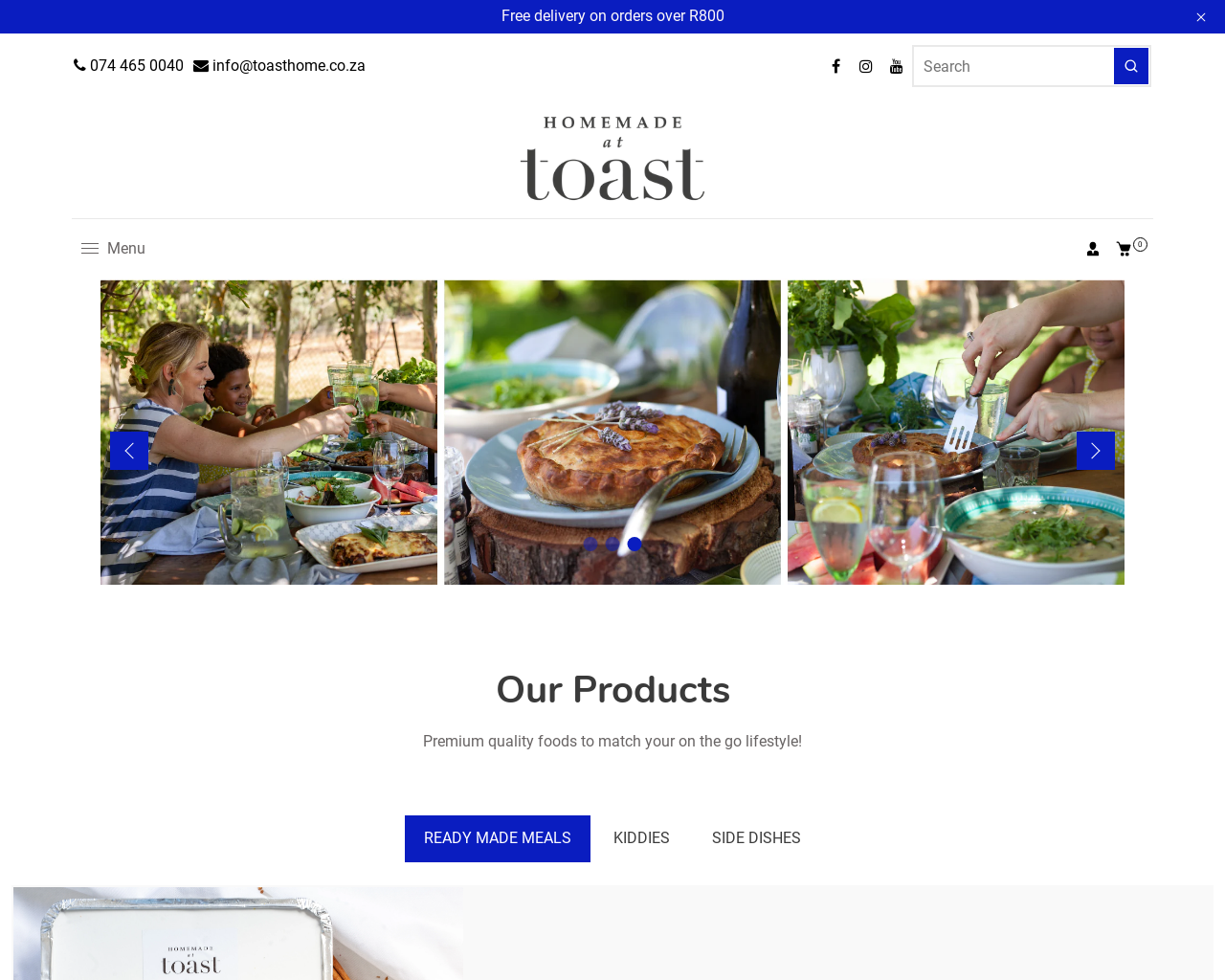Refer to the image and provide an in-depth answer to the question: 
How many types of products are listed?

I looked at the categories listed on the webpage, and I saw 'READY MADE MEALS', 'KIDDIES', and 'SIDE DISHES', which makes a total of 3 types of products listed.